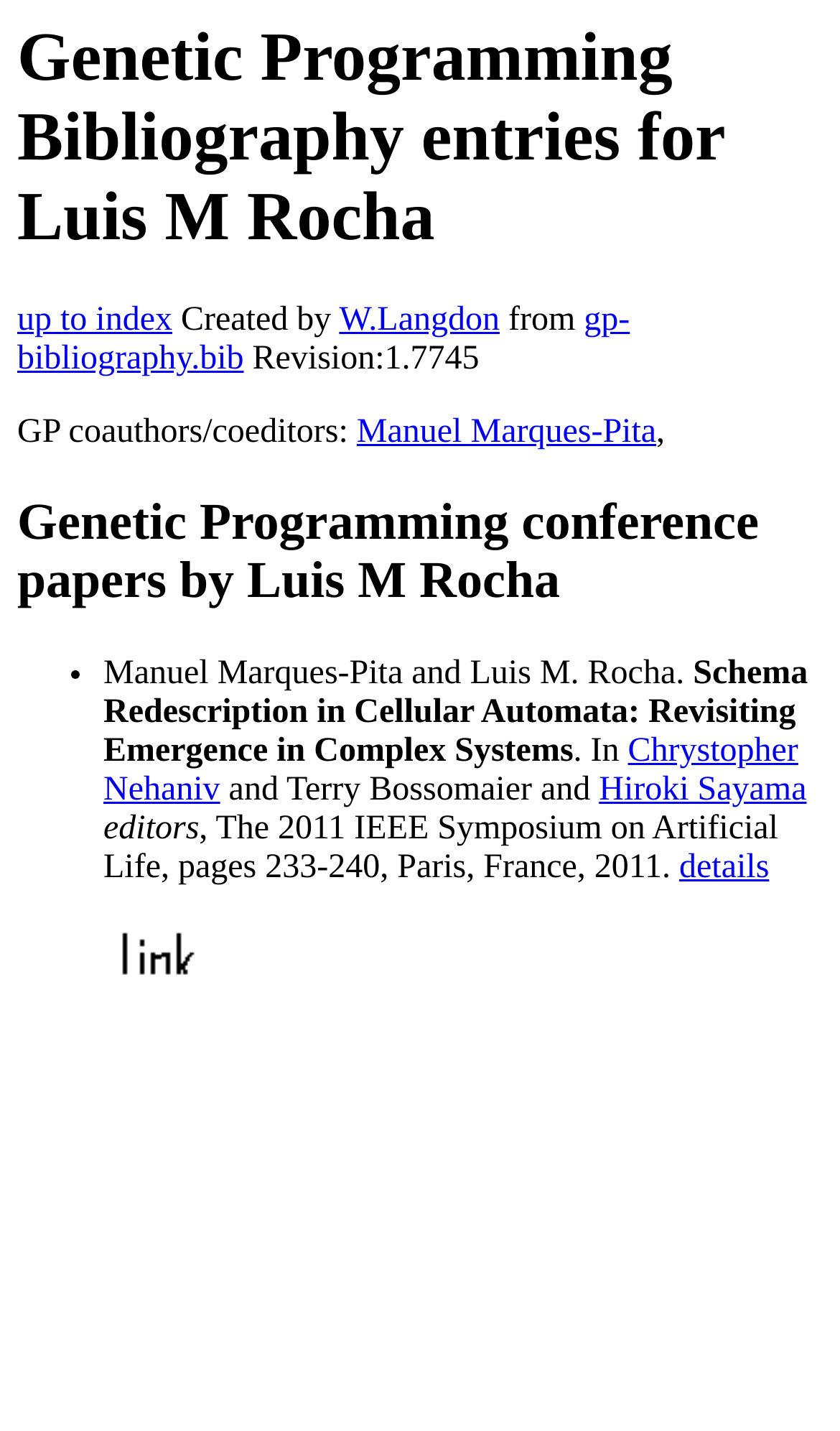Please analyze the image and provide a thorough answer to the question:
How many coauthors/coeditors are listed?

I found the answer by looking at the section 'GP coauthors/coeditors:' which lists only one name, 'Manuel Marques-Pita', therefore there is only one coauthor/coeditor listed.